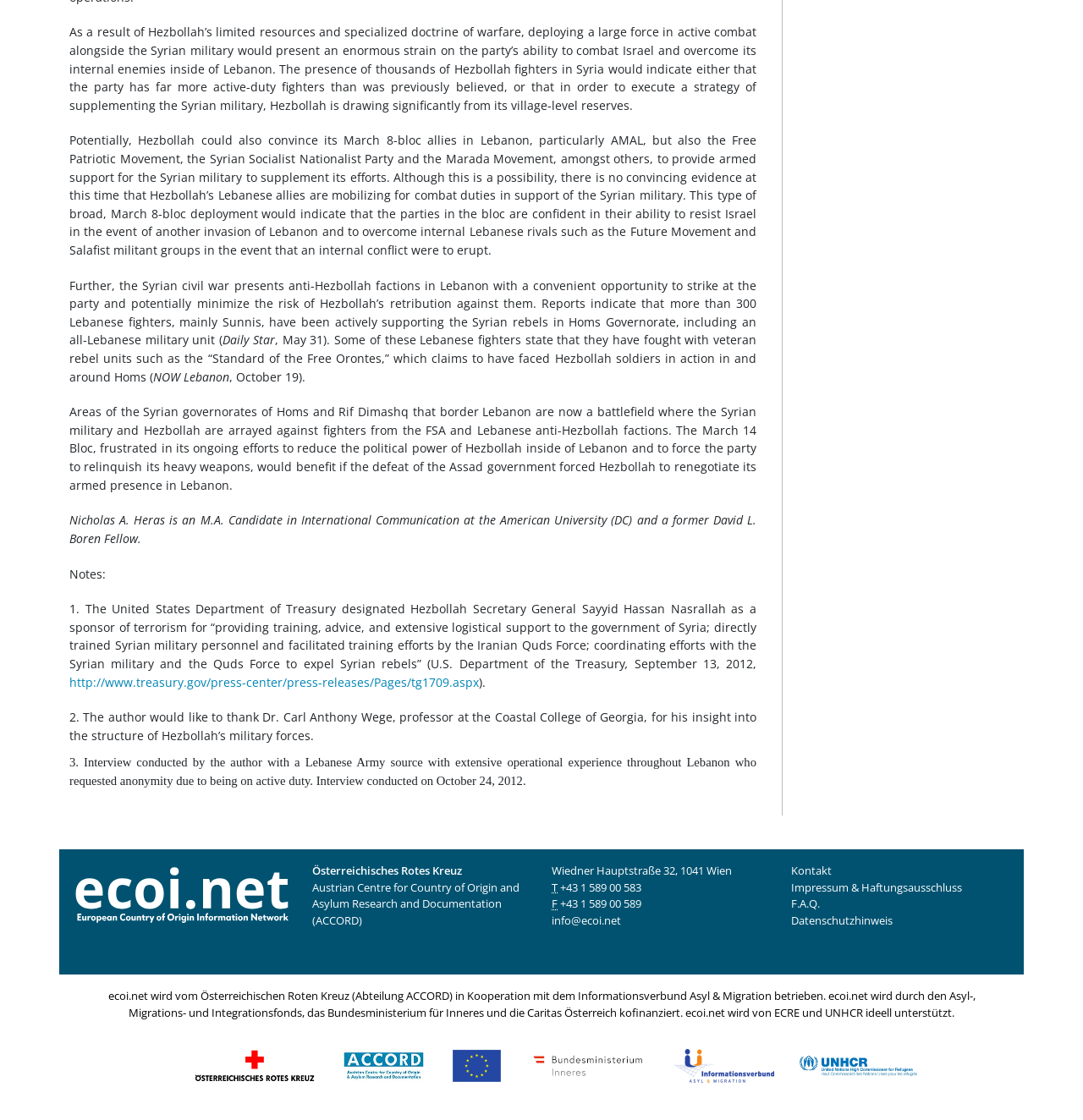Find the bounding box coordinates for the HTML element described in this sentence: "title="Bundesministerium für Inneres (Republik Österreich)"". Provide the coordinates as four float numbers between 0 and 1, in the format [left, top, right, bottom].

[0.486, 0.944, 0.6, 0.957]